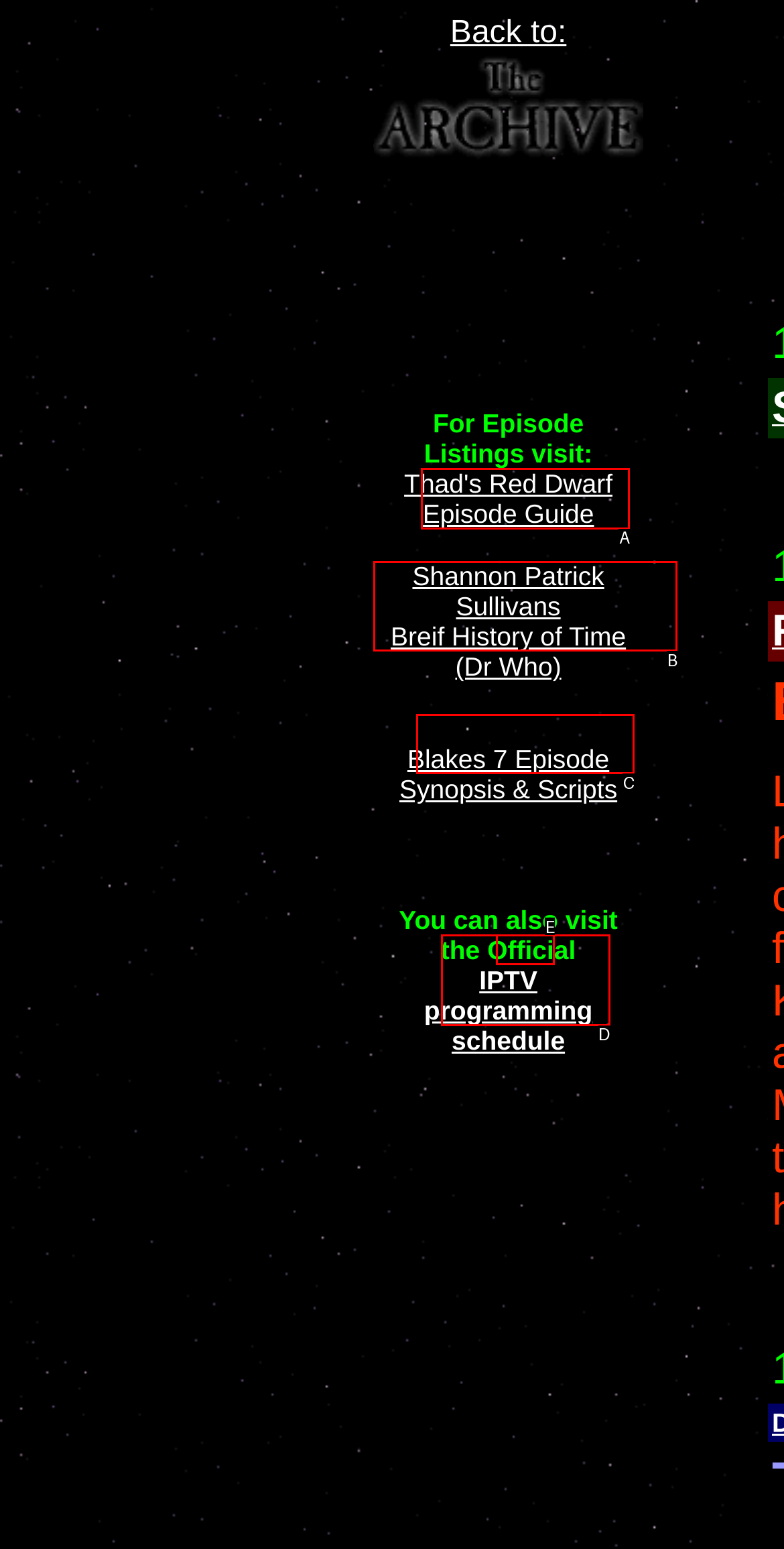Select the option that fits this description: Thad's Red Dwarf Episode Guide
Answer with the corresponding letter directly.

A